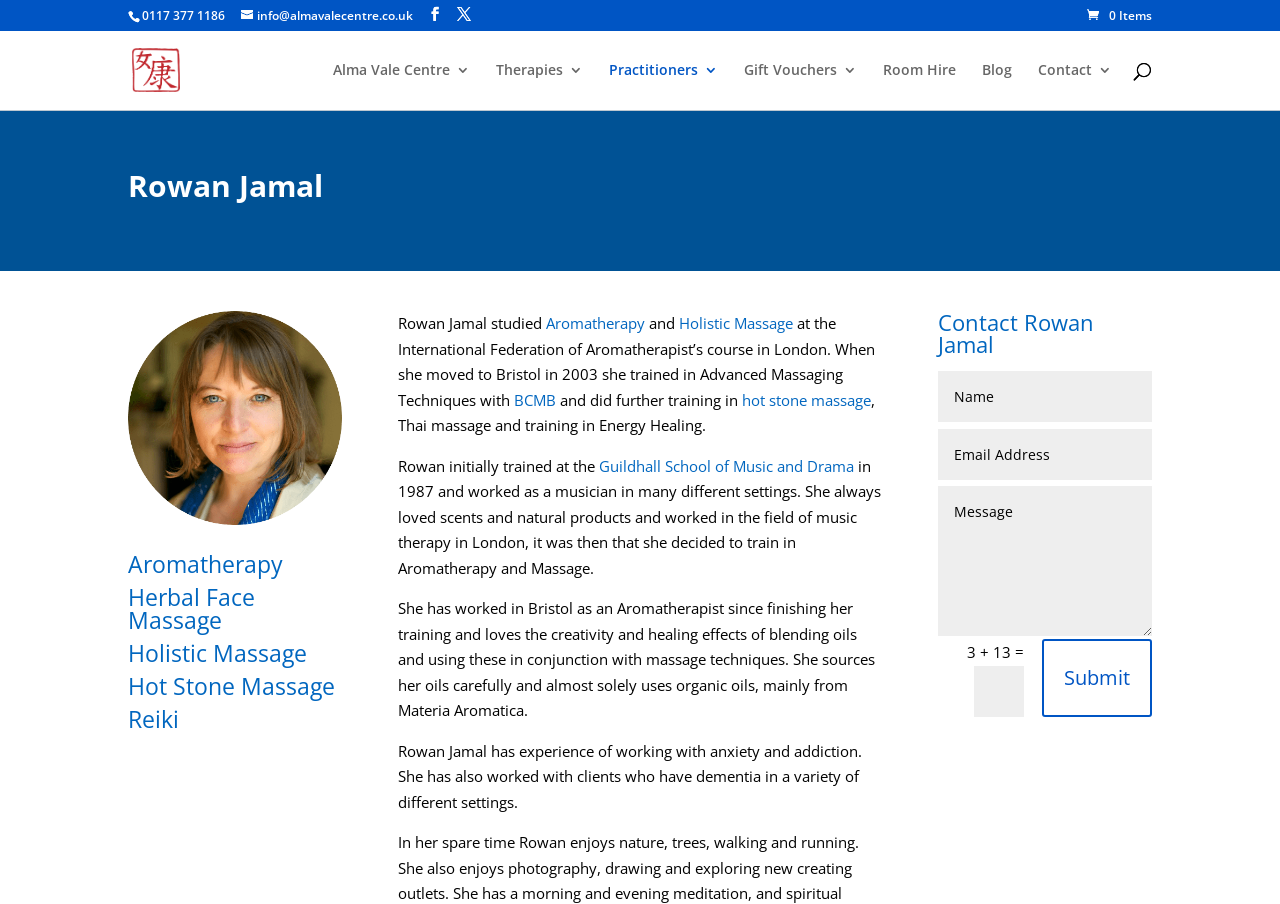Provide a brief response to the question using a single word or phrase: 
How many textboxes are there in the contact form?

3